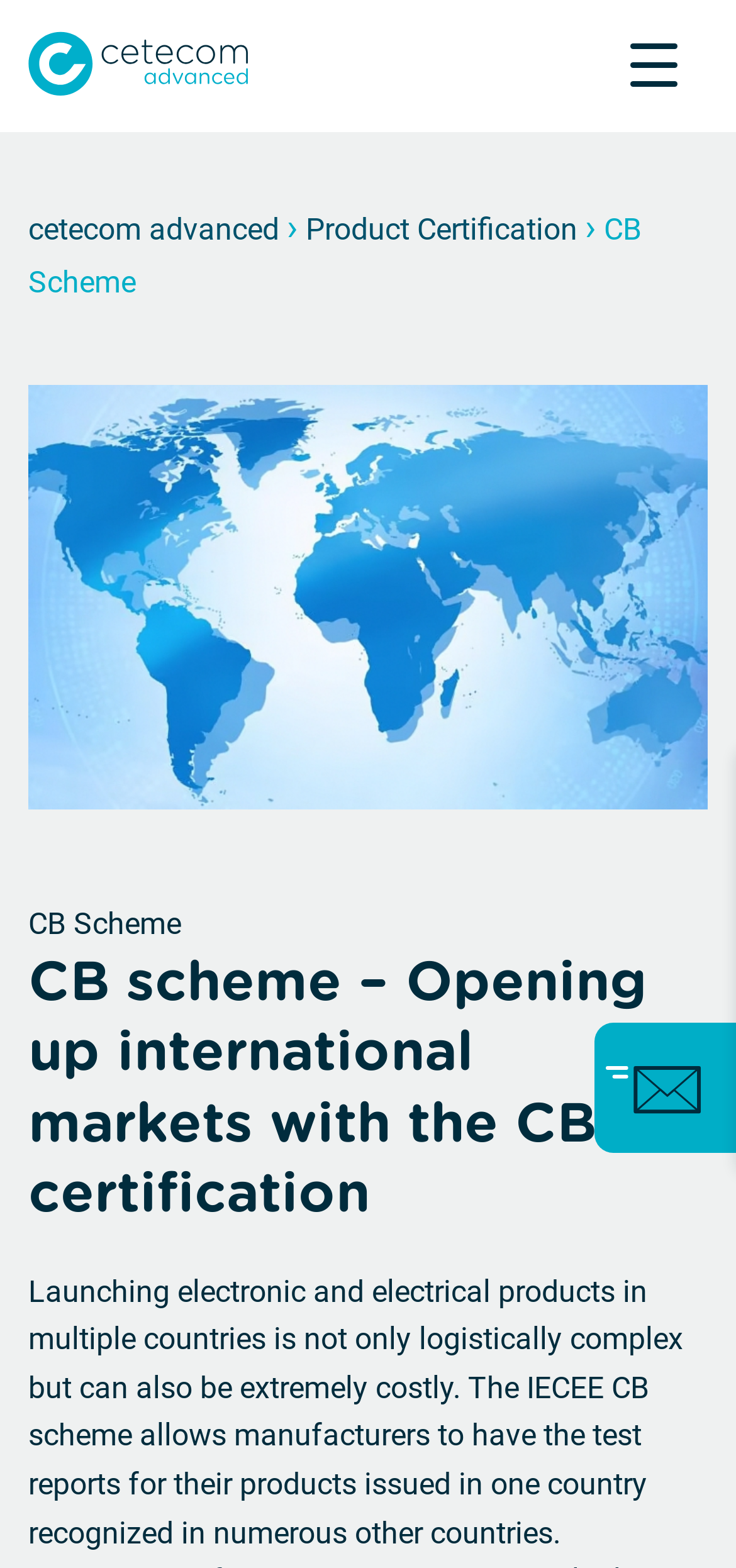Find the bounding box coordinates of the element you need to click on to perform this action: 'Toggle main navigation'. The coordinates should be represented by four float values between 0 and 1, in the format [left, top, right, bottom].

[0.0, 0.0, 0.033, 0.016]